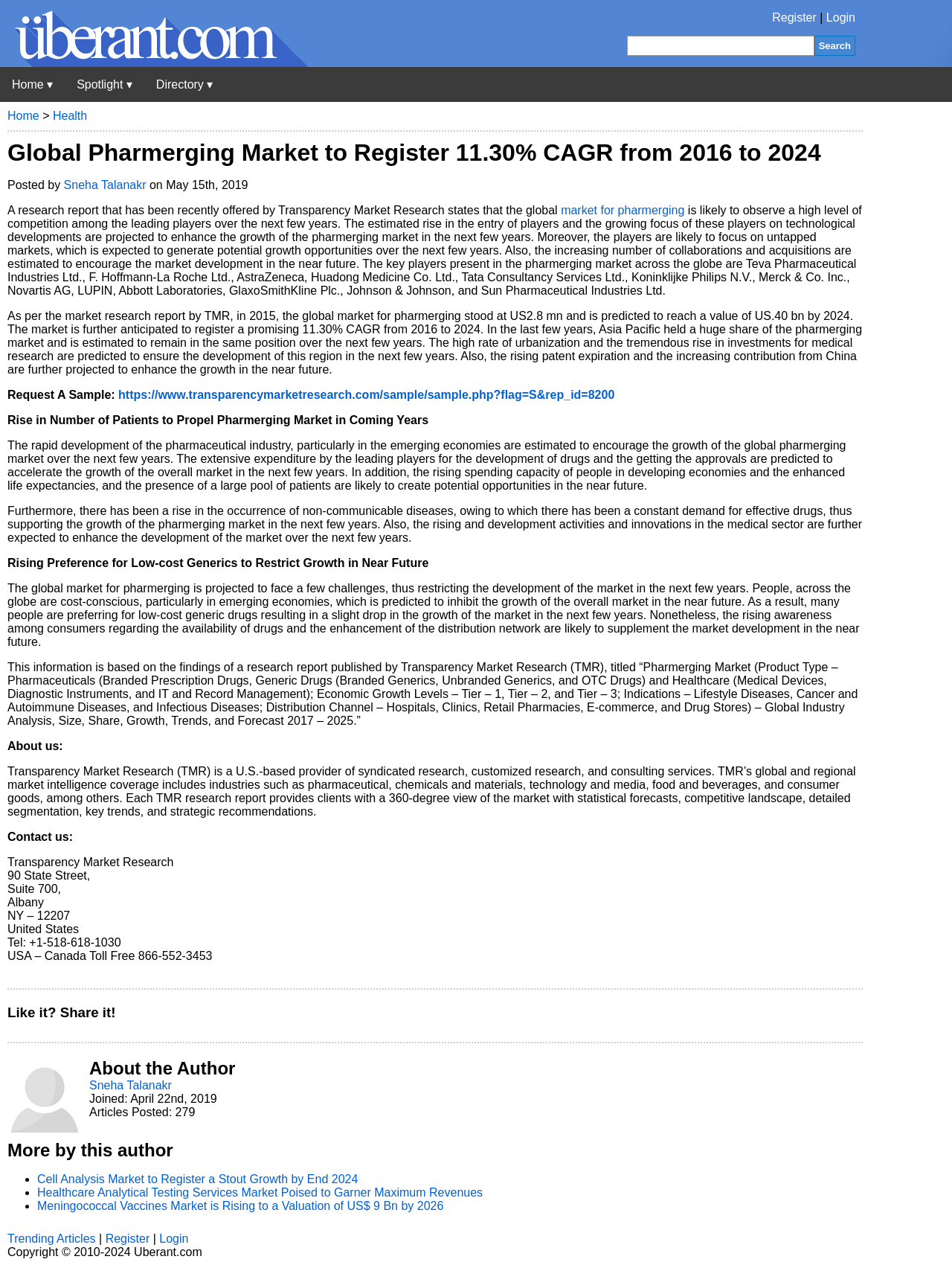Using the description: "parent_node: Register | Login title="Uberant"", determine the UI element's bounding box coordinates. Ensure the coordinates are in the format of four float numbers between 0 and 1, i.e., [left, top, right, bottom].

[0.0, 0.045, 0.323, 0.055]